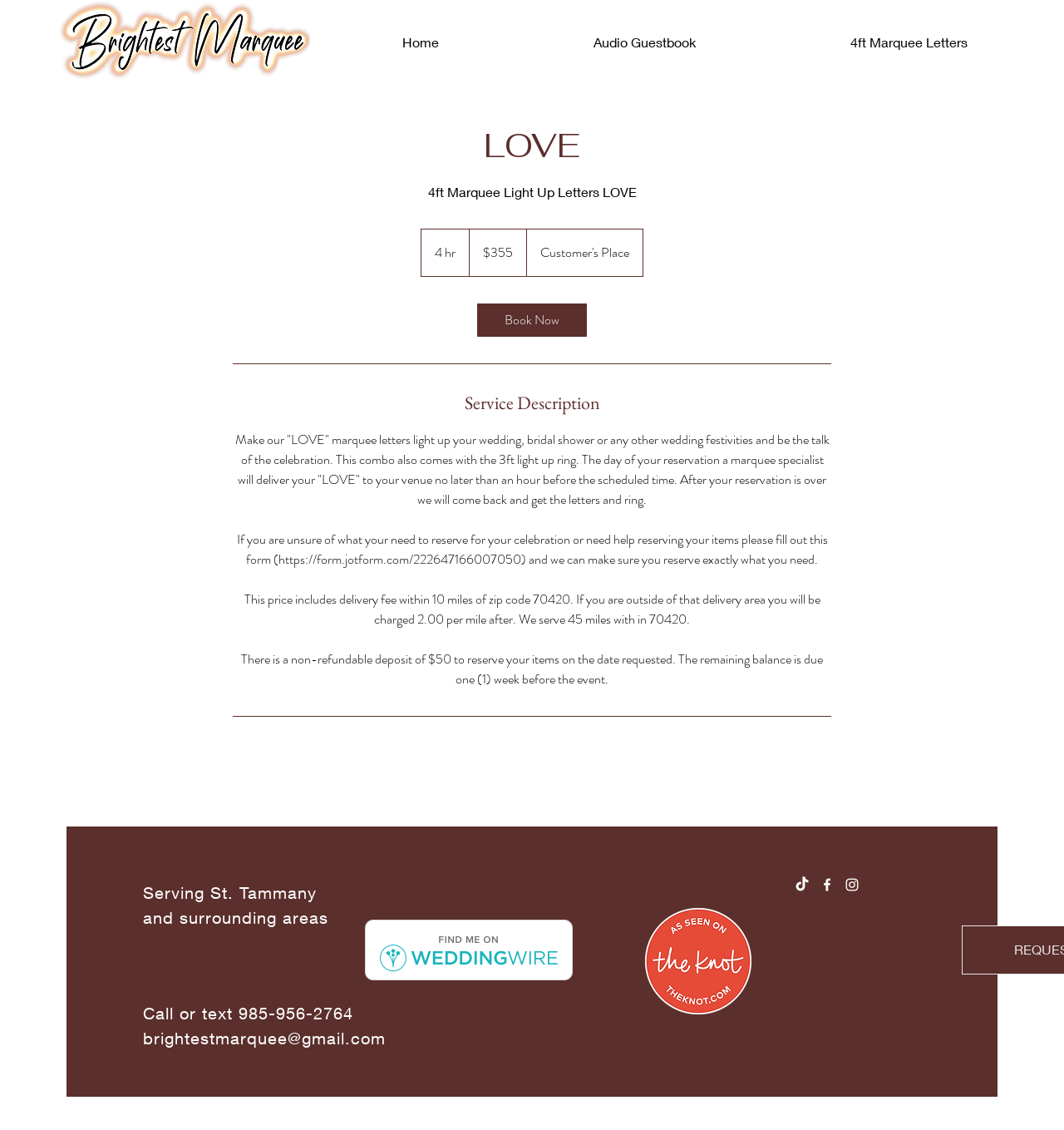Explain the features and main sections of the webpage comprehensively.

This webpage is about a wedding service provider offering "LOVE" marquee letters for wedding celebrations. At the top left corner, there is an image of the marquee letters. Below it, there is a navigation menu with links to "Home", "Audio Guestbook", and "4ft Marquee Letters". 

The main content area is divided into two sections. The top section has a heading "LOVE" and a subheading "4ft Marquee Light Up Letters LOVE". Below it, there are details about the service, including the duration (4 hours) and price ($355). A "Book Now" link is also provided. 

The second section has a heading "Service Description" and a long paragraph describing the service, including the delivery process, reservation details, and payment terms. There are also two horizontal separator lines above and below this section.

At the bottom of the page, there is a footer section with contact information, including a phone number, email address, and social media links (TikTok, Facebook, and Instagram). There are also two images: a wedding wire seal and a vendor badge.